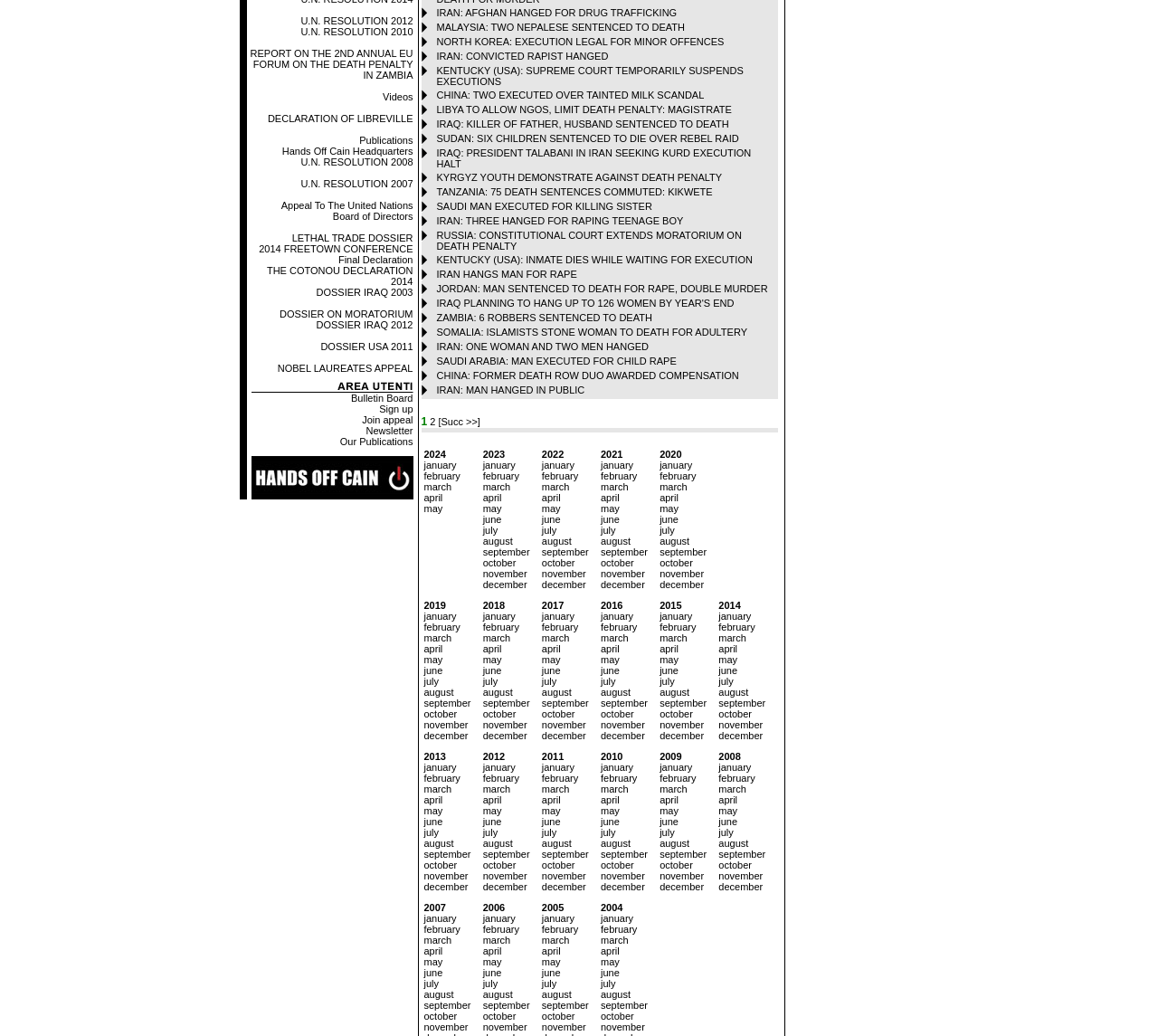Identify the bounding box for the UI element described as: "U.N. RESOLUTION 2012". Ensure the coordinates are four float numbers between 0 and 1, formatted as [left, top, right, bottom].

[0.26, 0.004, 0.357, 0.025]